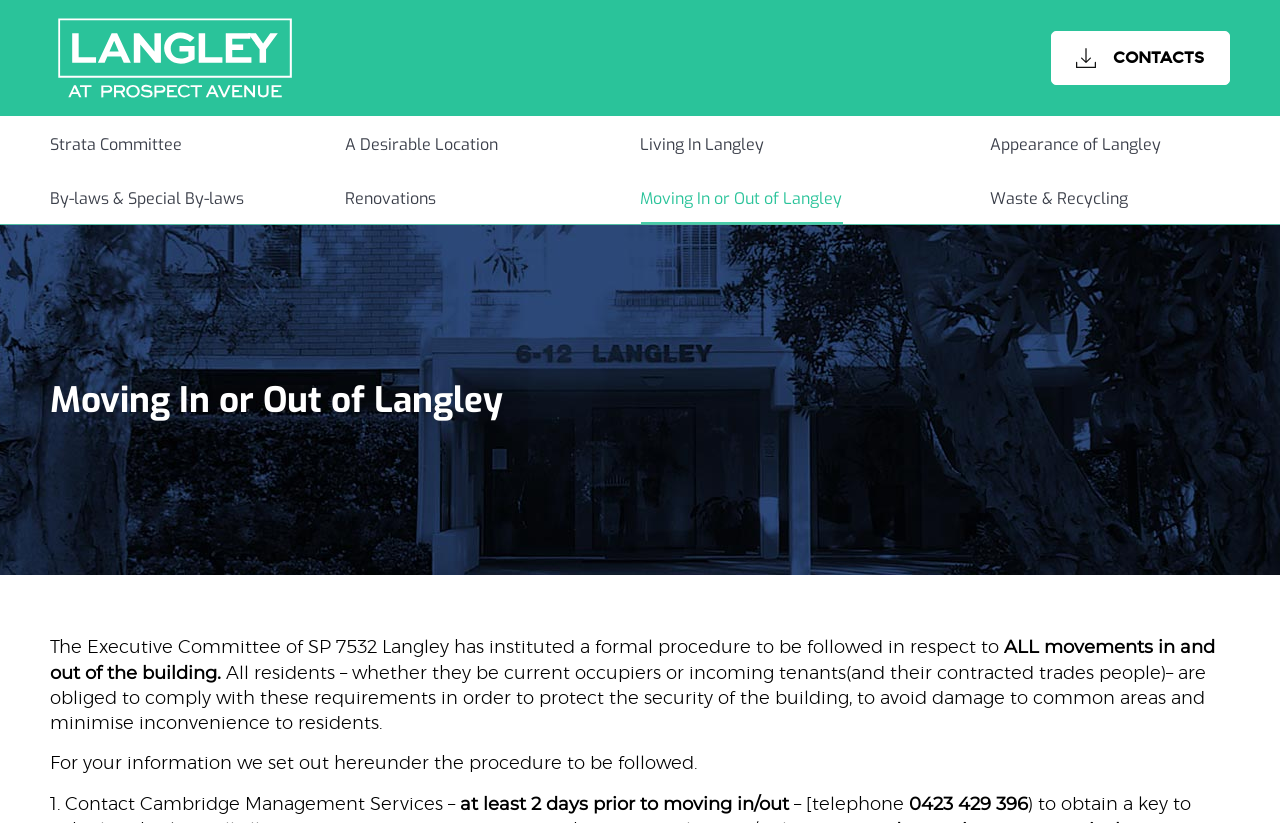Find the bounding box coordinates for the HTML element specified by: "By-laws & Special By-laws".

[0.039, 0.231, 0.191, 0.253]